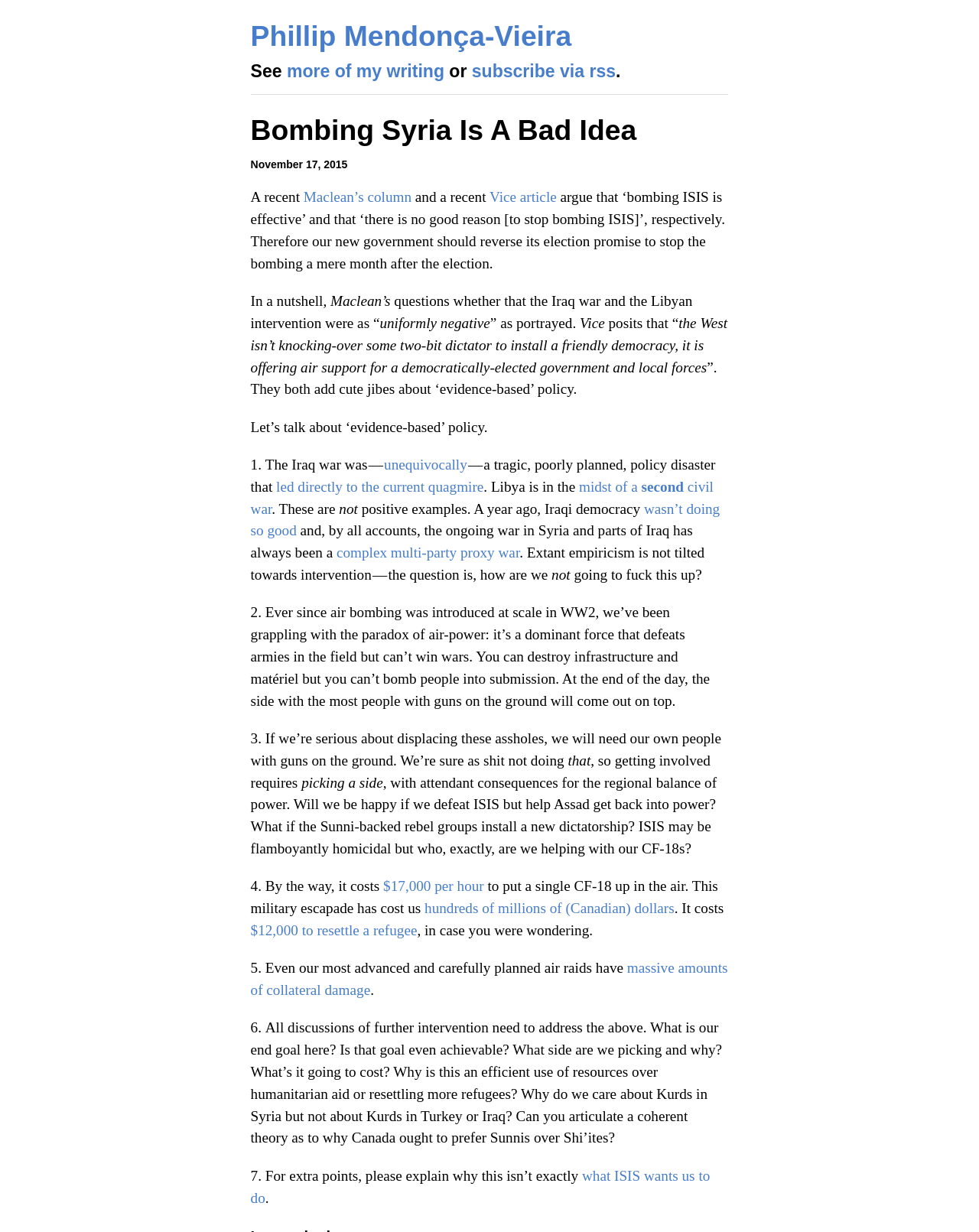Explain in detail what is displayed on the webpage.

The webpage is an opinion article titled "Bombing Syria Is A Bad Idea" by Phill MV. At the top, there is a heading with the author's name, Phillip Mendonça-Vieira, which is also a link. Below it, there is a heading that invites readers to see more of the author's writing or subscribe via RSS.

The main content of the article starts with a heading that repeats the title, followed by a date, November 17, 2015. The article argues that bombing ISIS is not an effective solution and that the new Canadian government should reverse its election promise to stop the bombing.

The article is divided into seven points, each marked with a list marker. The first point discusses the negative consequences of the Iraq war and the Libyan intervention. The second point explains the paradox of air power, which can defeat armies but cannot win wars. The third point argues that to displace ISIS, ground troops are needed, and getting involved requires picking a side, which has consequences for the regional balance of power.

The fourth point highlights the high cost of military intervention, with each CF-18 flight costing $17,000 per hour, compared to the cost of resettling a refugee, which is $12,000. The fifth point notes that even advanced air raids have massive amounts of collateral damage. The sixth point emphasizes the need for a clear end goal and a coherent theory for intervention. The seventh and final point questions why Canada's actions might be playing into ISIS's hands.

Throughout the article, there are links to external sources, such as Maclean's column and Vice article, which are referenced to support the author's arguments. The text is dense and argumentative, with a critical tone towards military intervention in Syria.